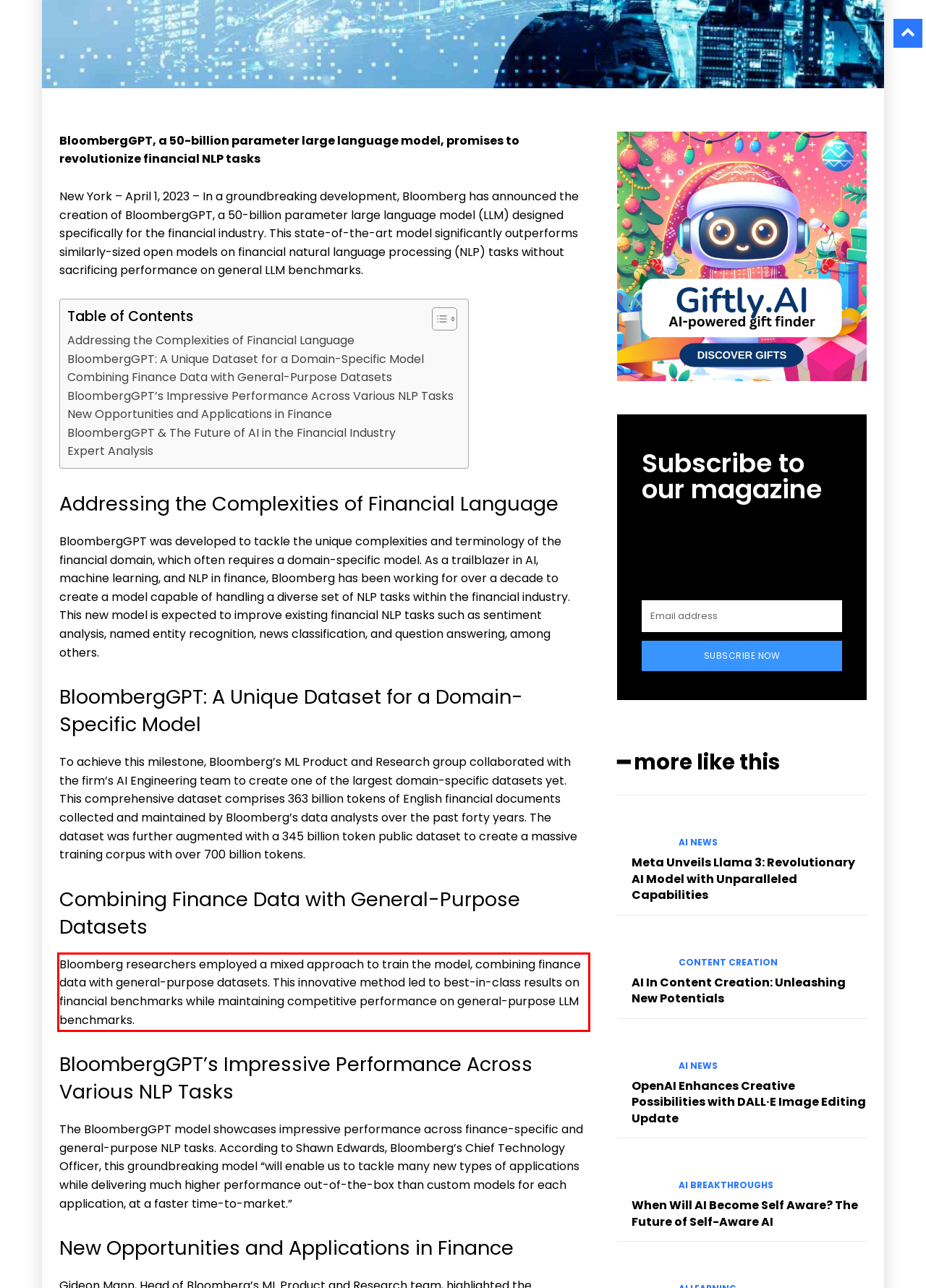Look at the provided screenshot of the webpage and perform OCR on the text within the red bounding box.

Bloomberg researchers employed a mixed approach to train the model, combining finance data with general-purpose datasets. This innovative method led to best-in-class results on financial benchmarks while maintaining competitive performance on general-purpose LLM benchmarks.